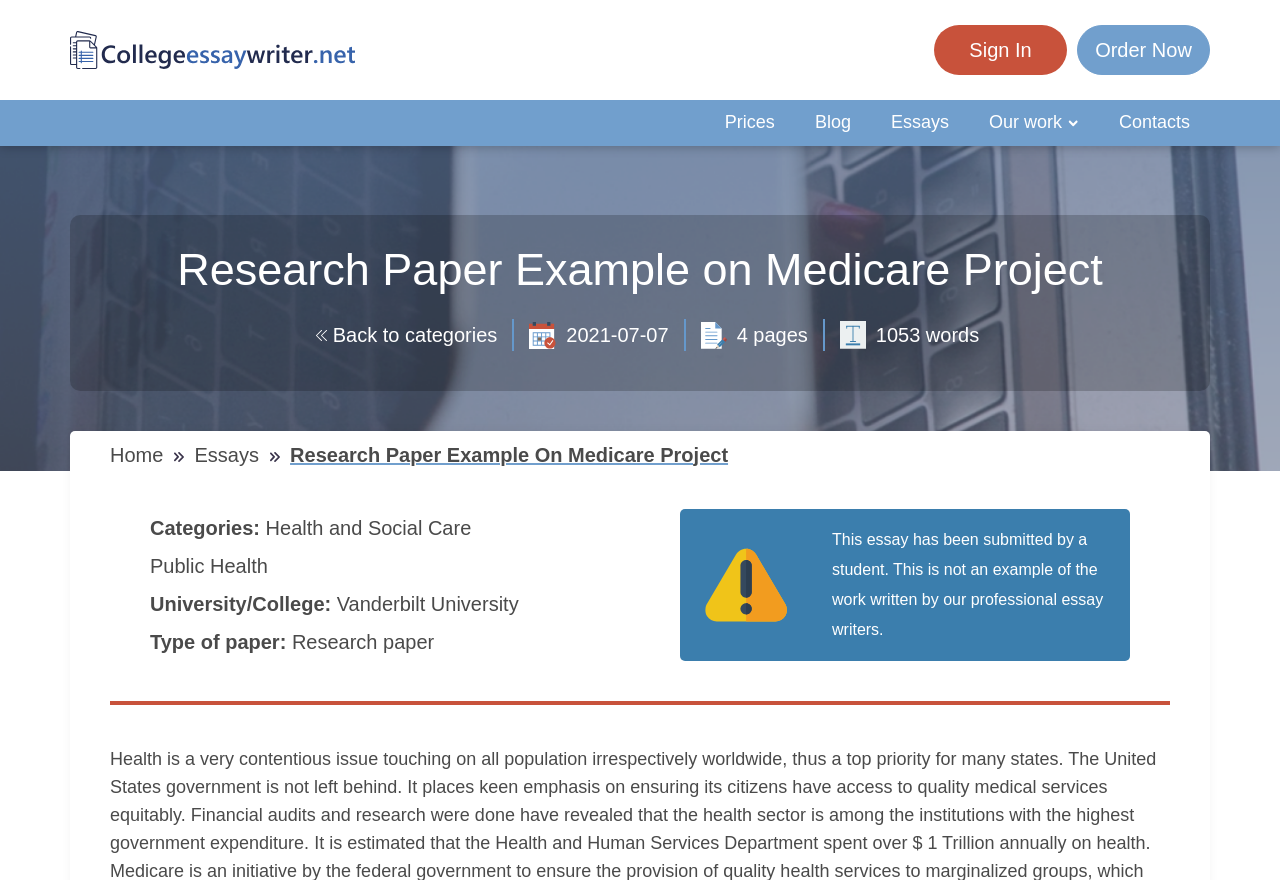How many links are there in the top navigation bar?
Your answer should be a single word or phrase derived from the screenshot.

5